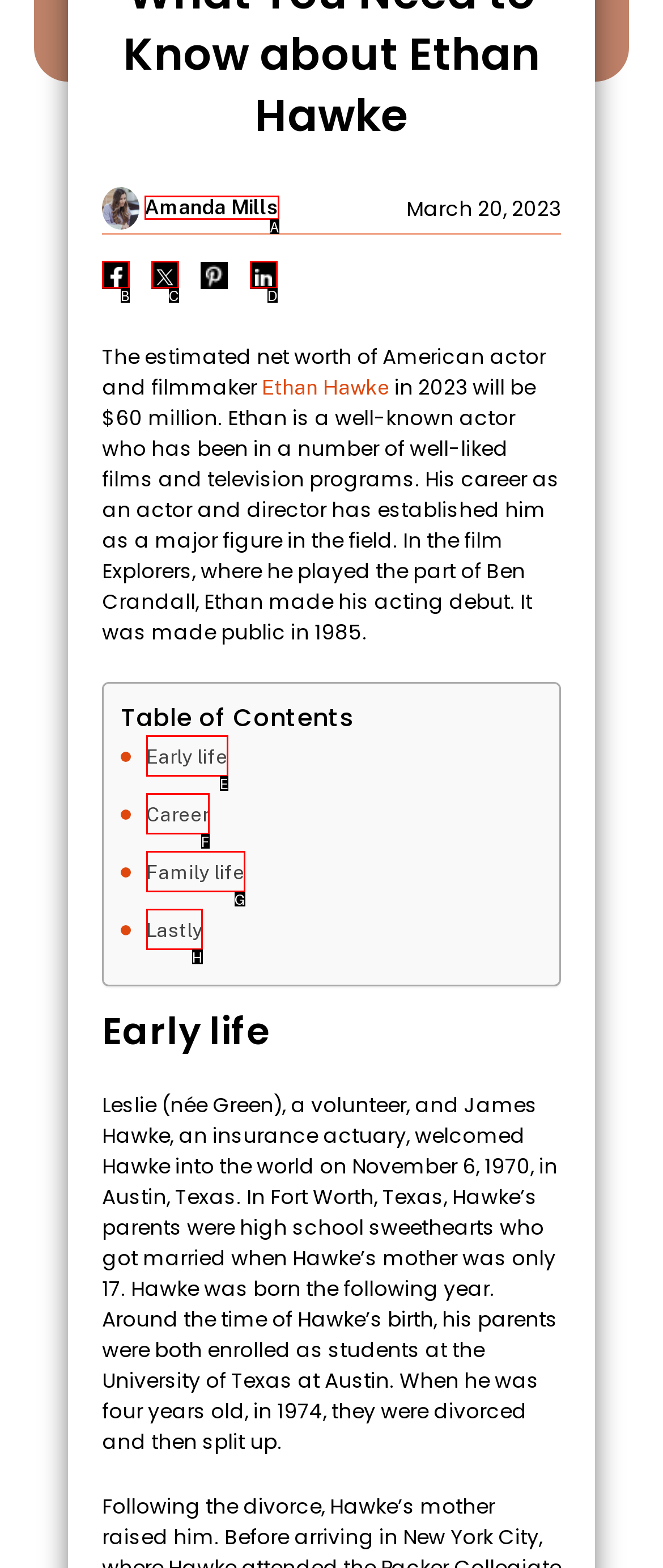Find the HTML element that matches the description: Lastly
Respond with the corresponding letter from the choices provided.

H